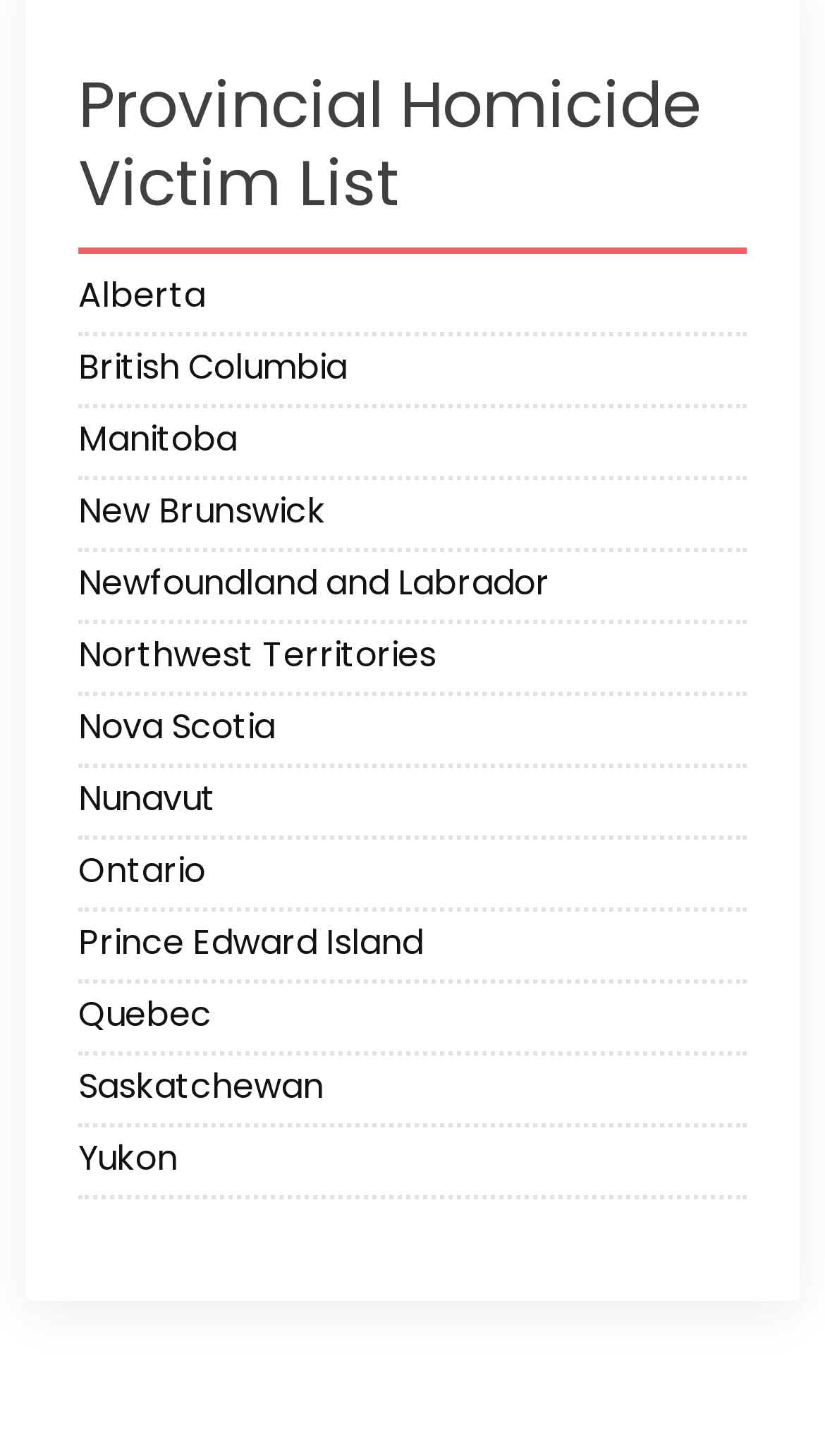Which province is listed first?
Answer the question using a single word or phrase, according to the image.

Alberta